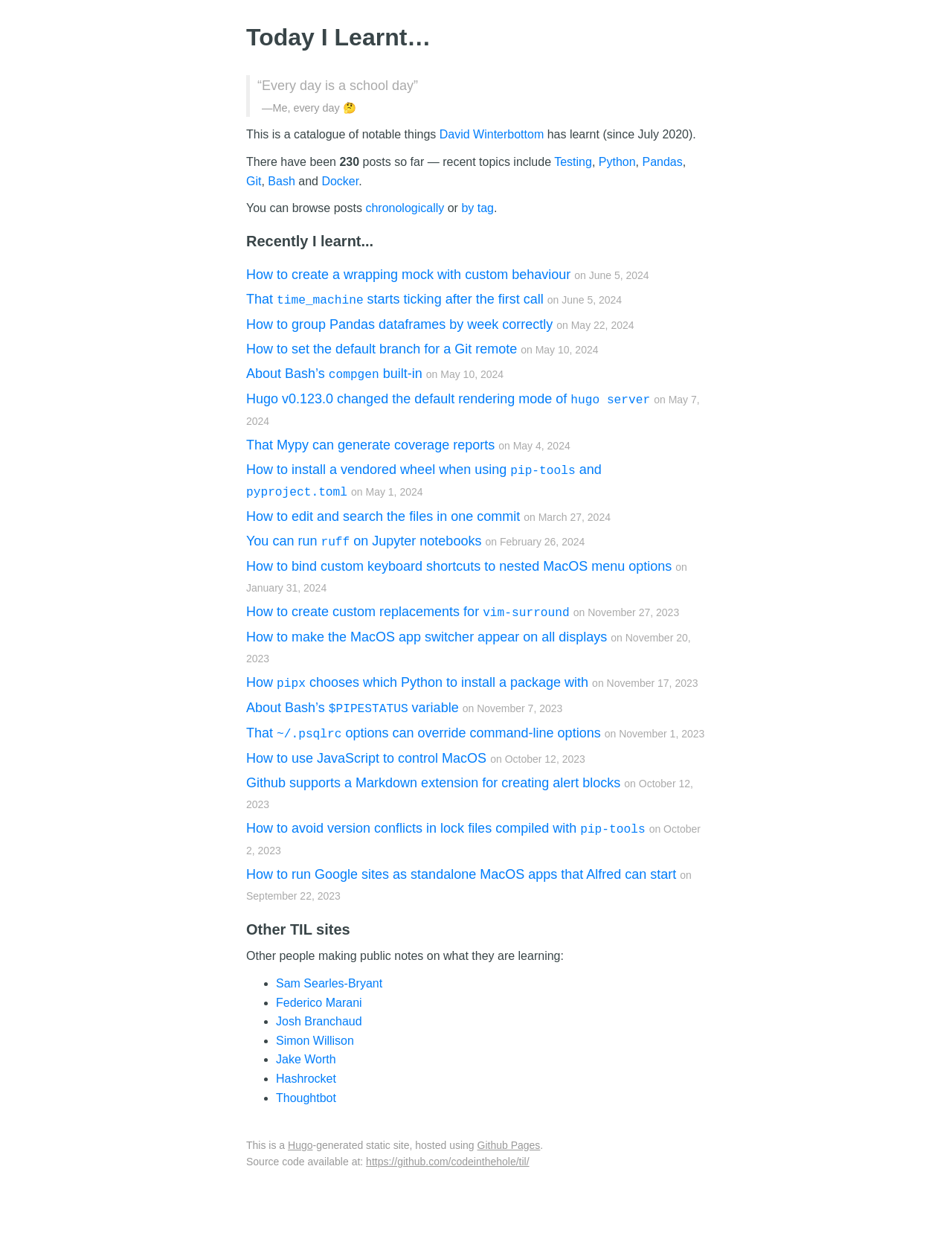What is the date of the post 'How to create a wrapping mock with custom behaviour'?
Look at the screenshot and respond with a single word or phrase.

June 5, 2024